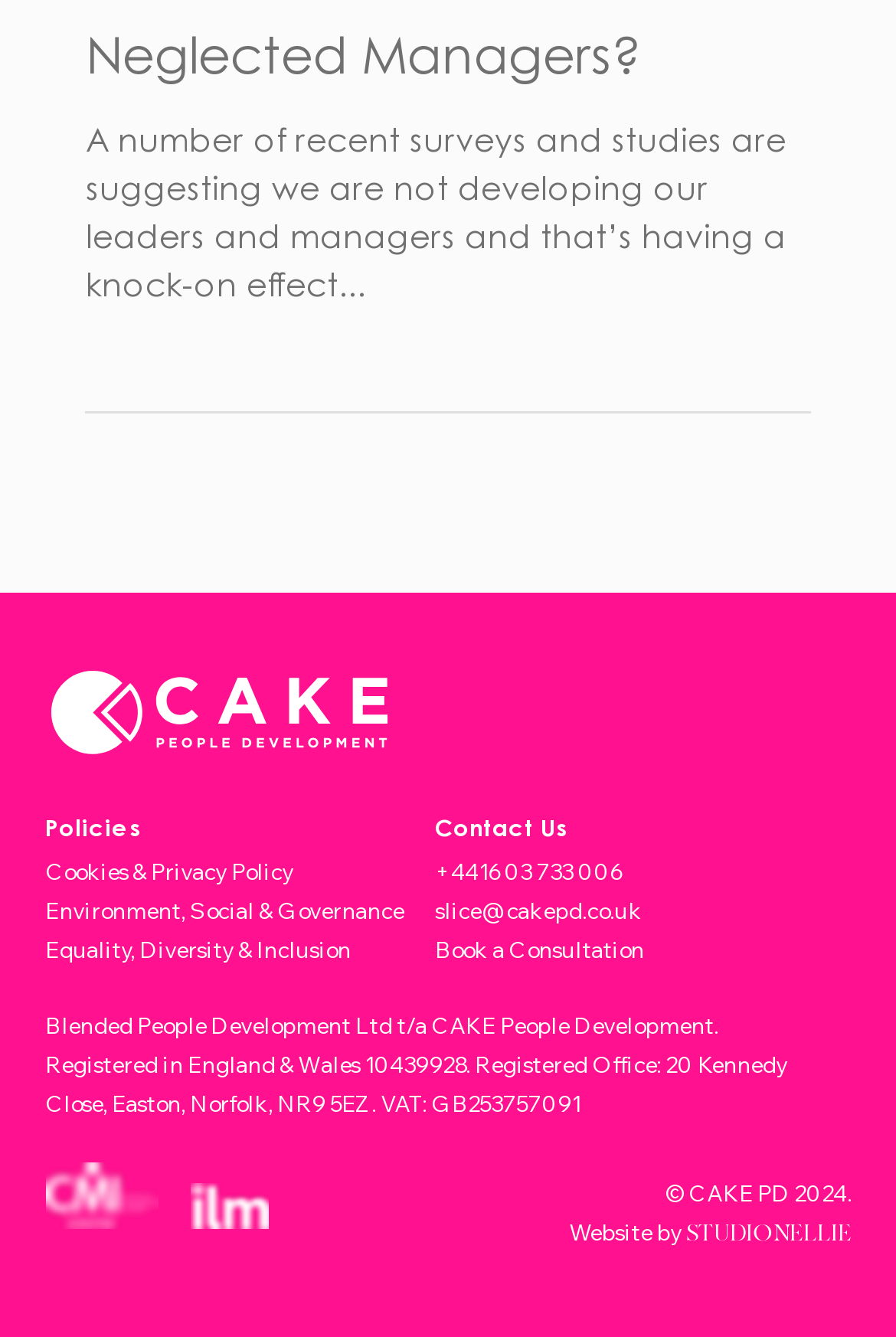Could you specify the bounding box coordinates for the clickable section to complete the following instruction: "Visit 'CMI Accredited Centre'"?

[0.05, 0.869, 0.176, 0.92]